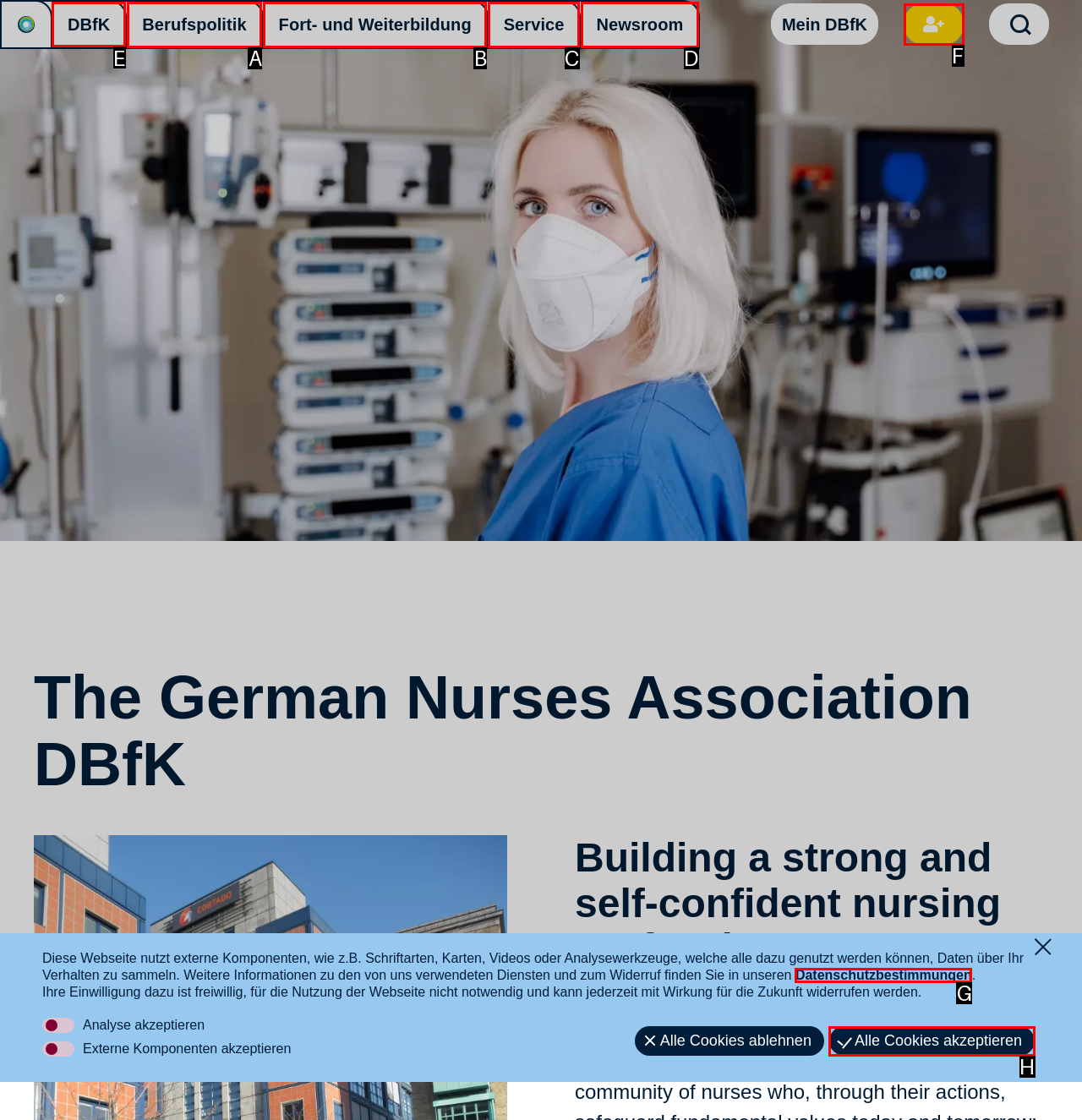Choose the HTML element you need to click to achieve the following task: Go to DBfK page
Respond with the letter of the selected option from the given choices directly.

E